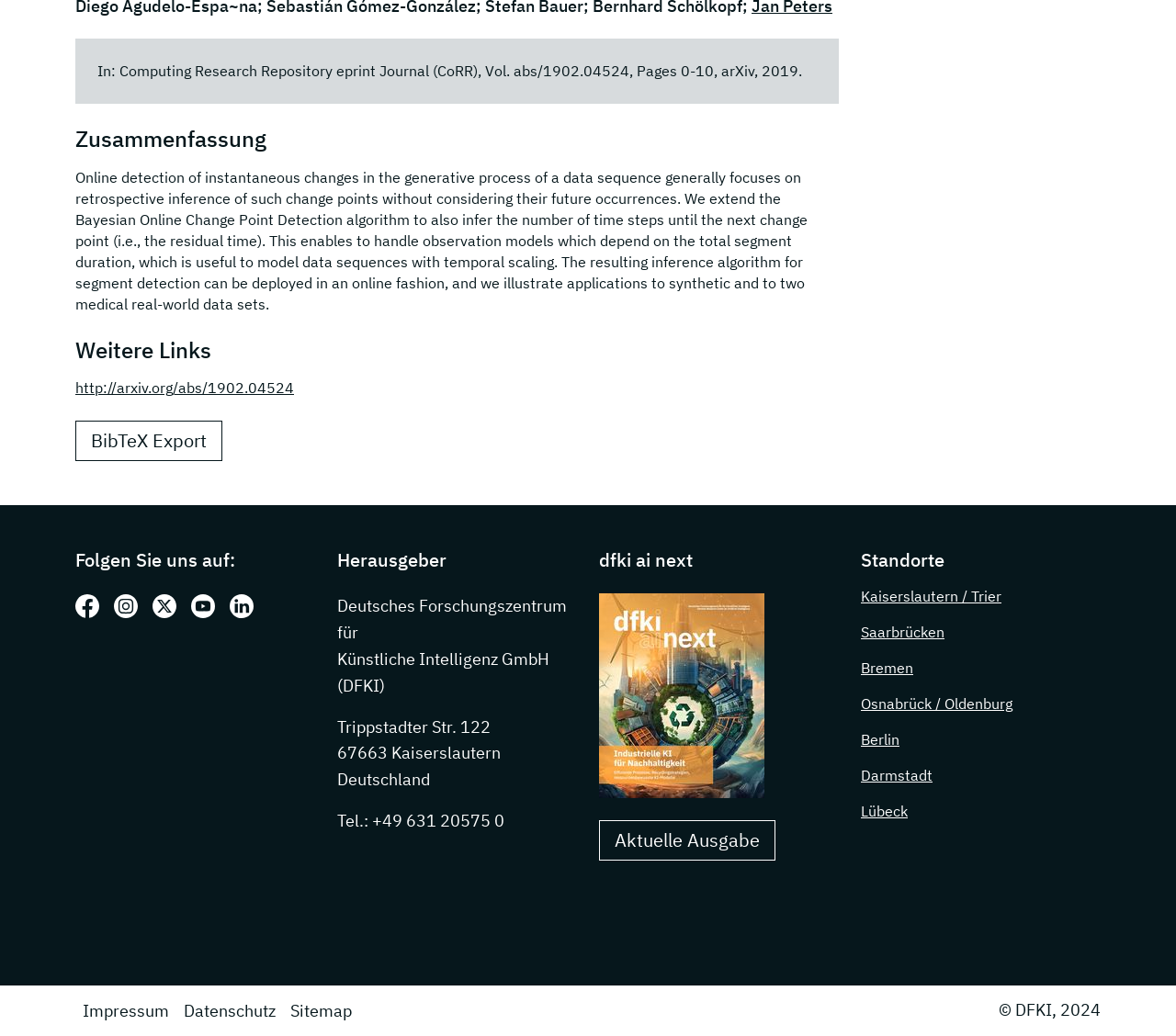Using the provided element description: "Berlin", determine the bounding box coordinates of the corresponding UI element in the screenshot.

[0.732, 0.705, 0.765, 0.723]